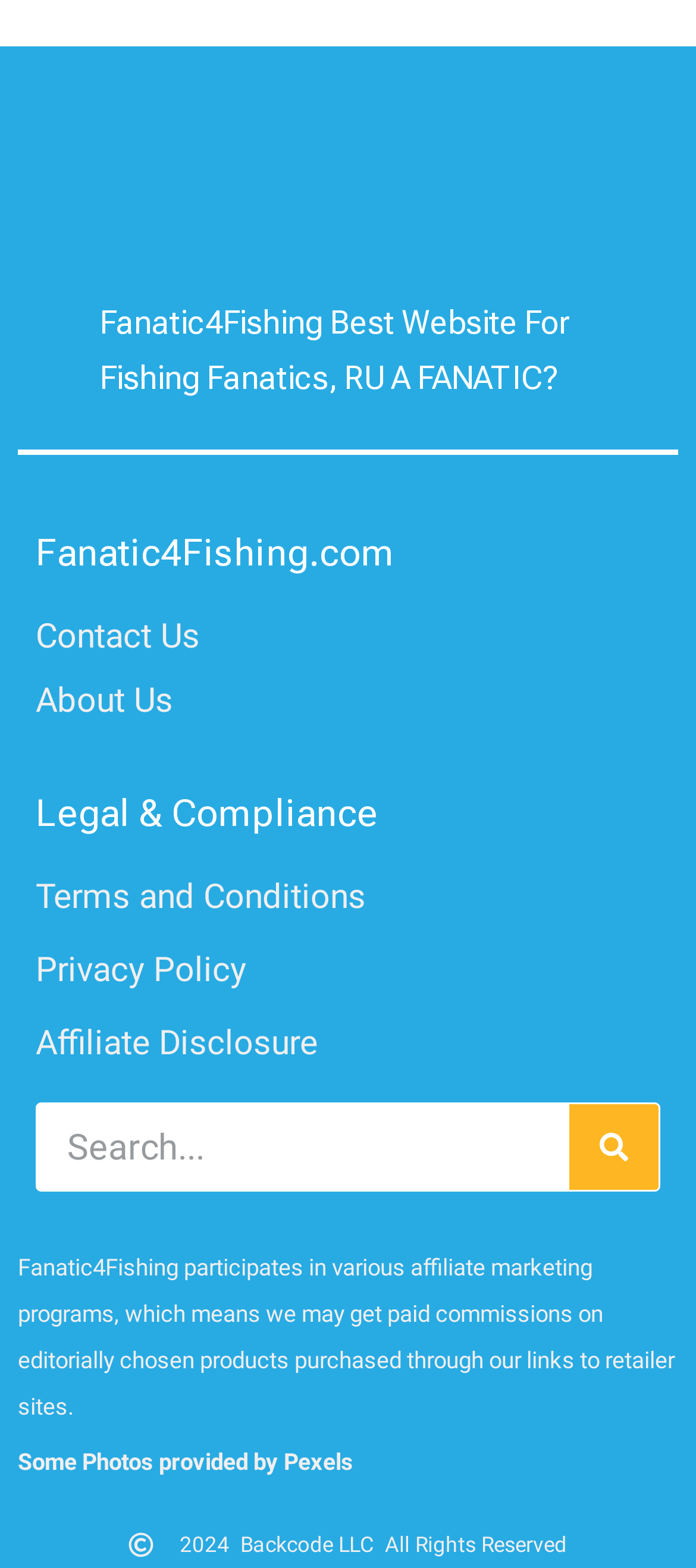What is the website's policy on user data?
From the image, respond with a single word or phrase.

Has a privacy policy